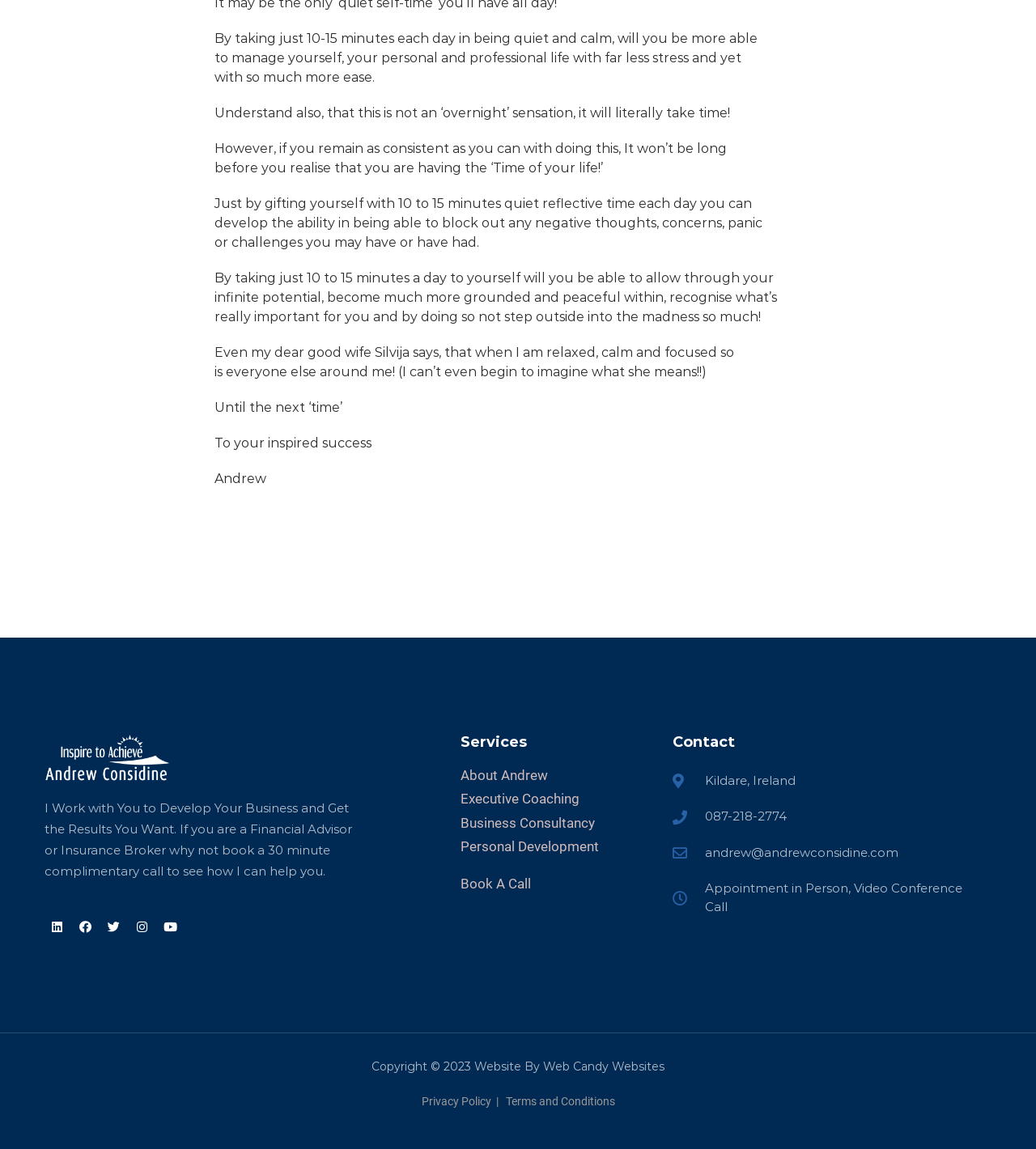Highlight the bounding box coordinates of the element you need to click to perform the following instruction: "Book a call with Andrew."

[0.445, 0.76, 0.626, 0.778]